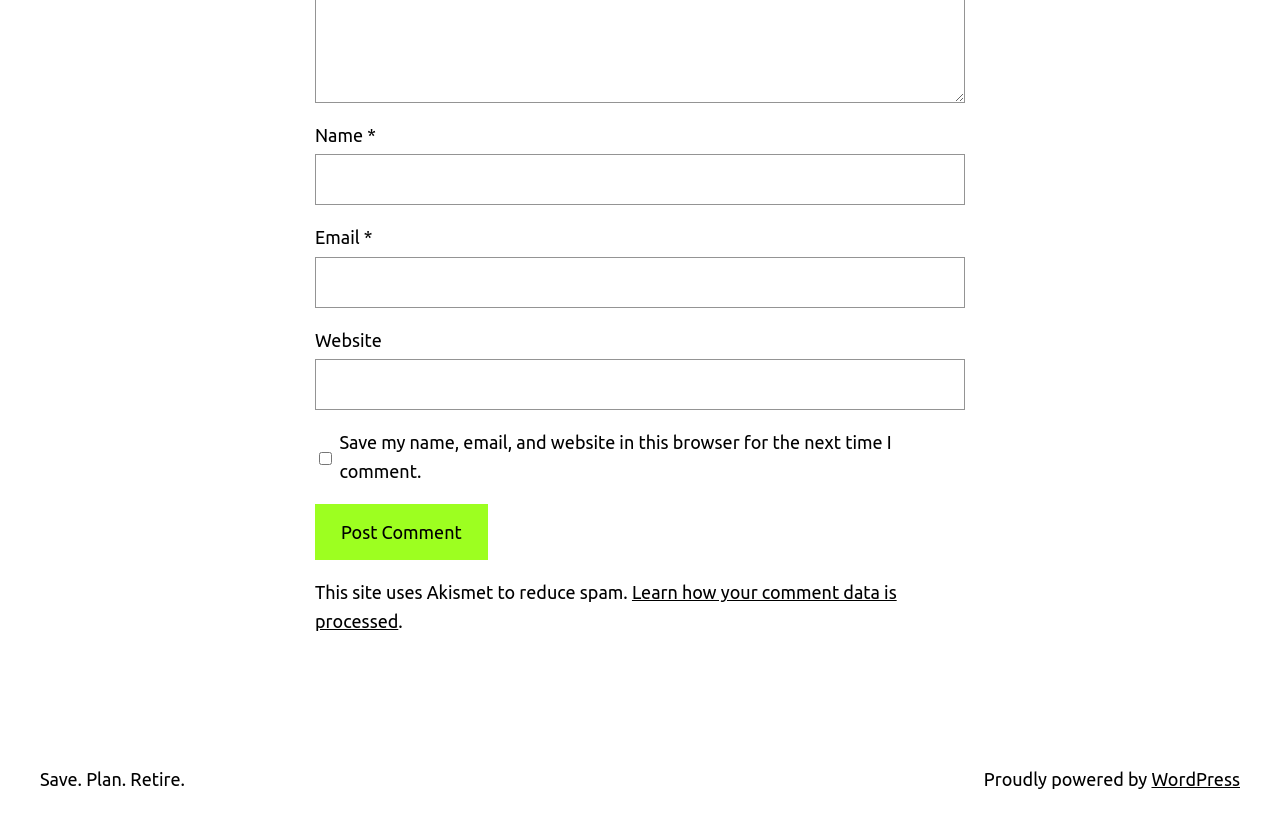Give a concise answer using one word or a phrase to the following question:
What is the topic of the website?

Save. Plan. Retire.